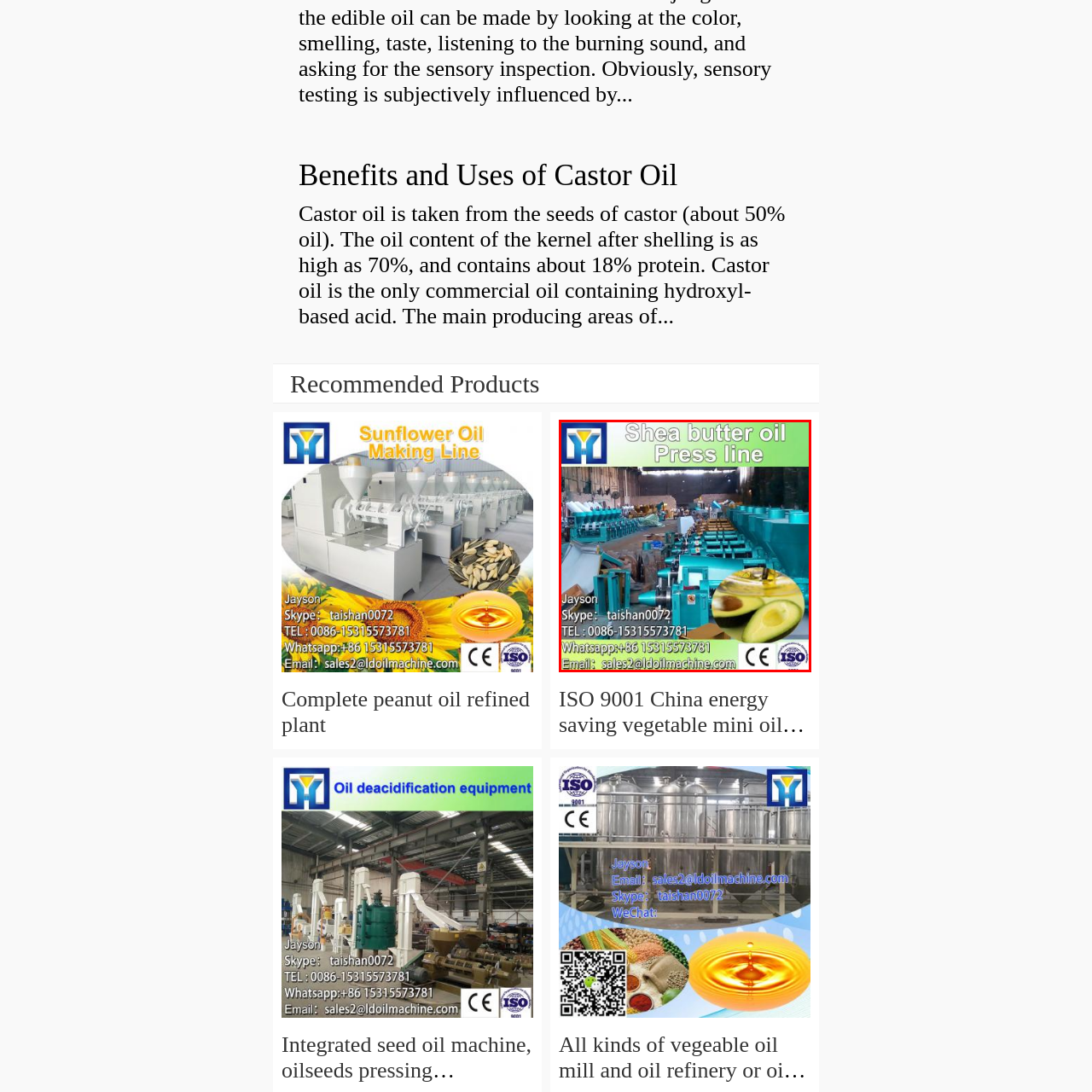Look at the image enclosed within the red outline and answer the question with a single word or phrase:
What is the purpose of the machinery?

Shea butter oil Press line